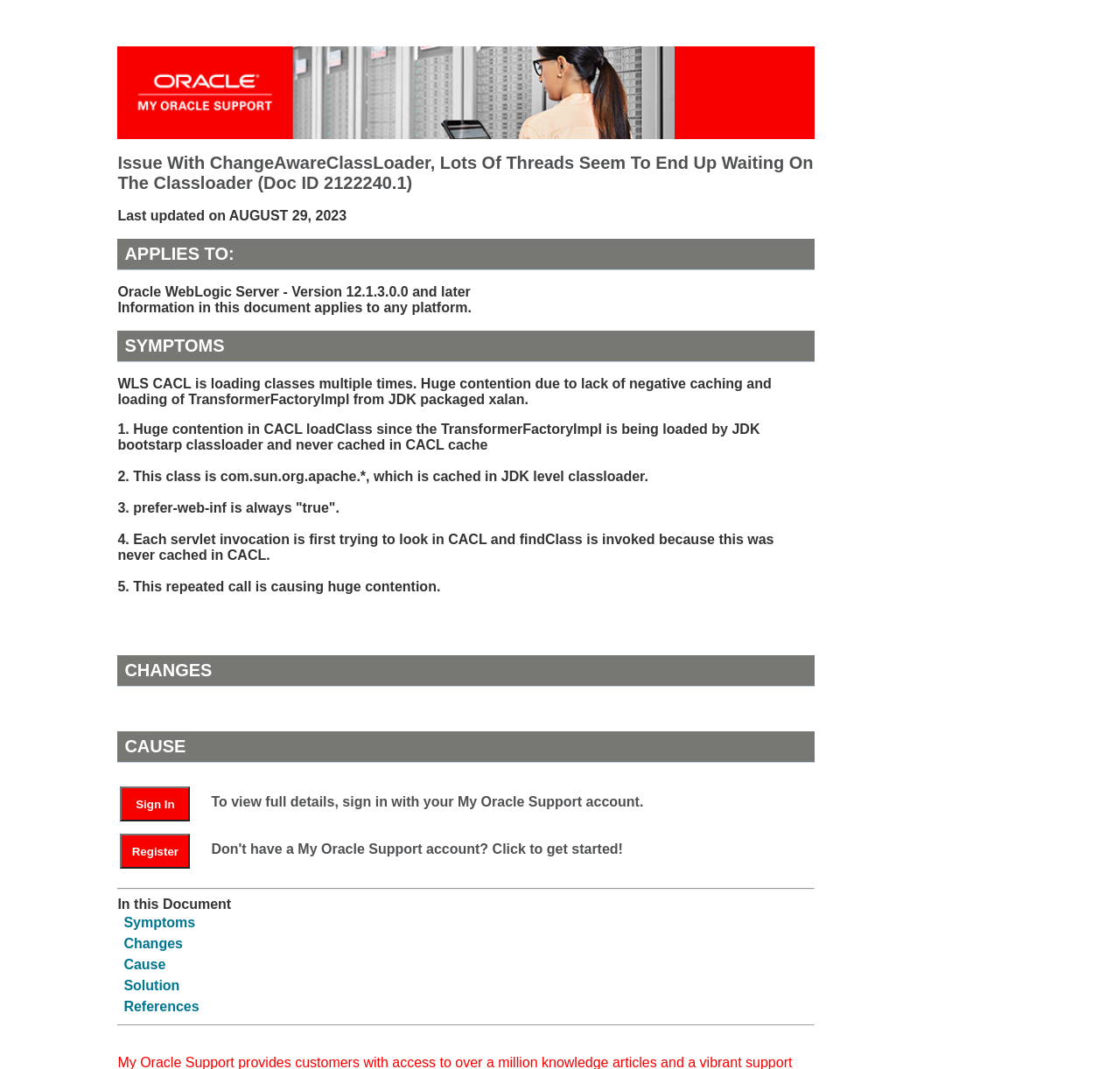What is the symptom of the issue?
Kindly offer a comprehensive and detailed response to the question.

The symptom of the issue is that WLS CACL is loading classes multiple times, which is mentioned in the 'SYMPTOMS' section of the webpage. This is causing huge contention due to lack of negative caching and loading of TransformerFactoryImpl from JDK packaged xalan.